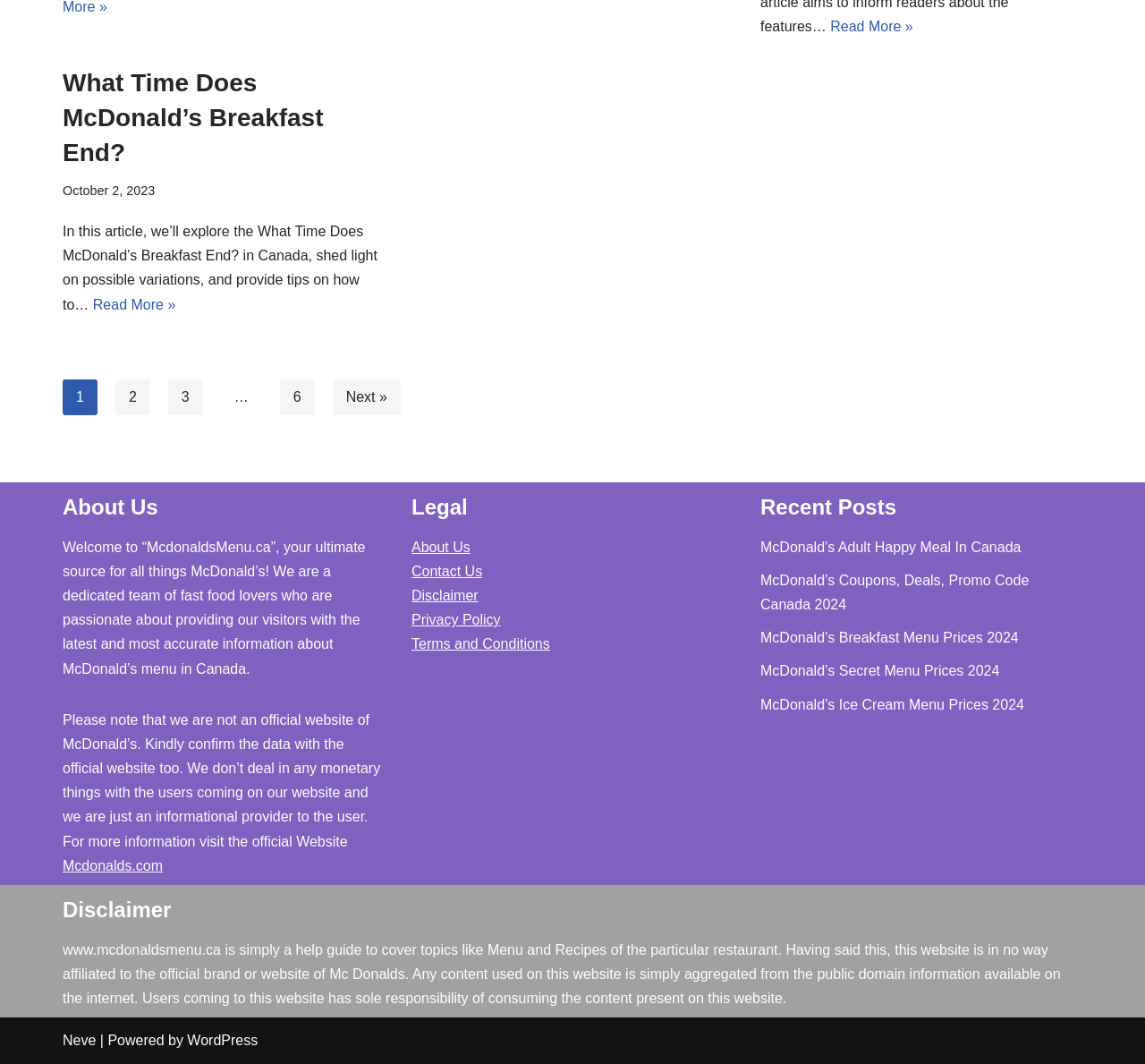Identify the bounding box coordinates for the element you need to click to achieve the following task: "Read the article about McDonald's breakfast end time". The coordinates must be four float values ranging from 0 to 1, formatted as [left, top, right, bottom].

[0.055, 0.065, 0.282, 0.157]